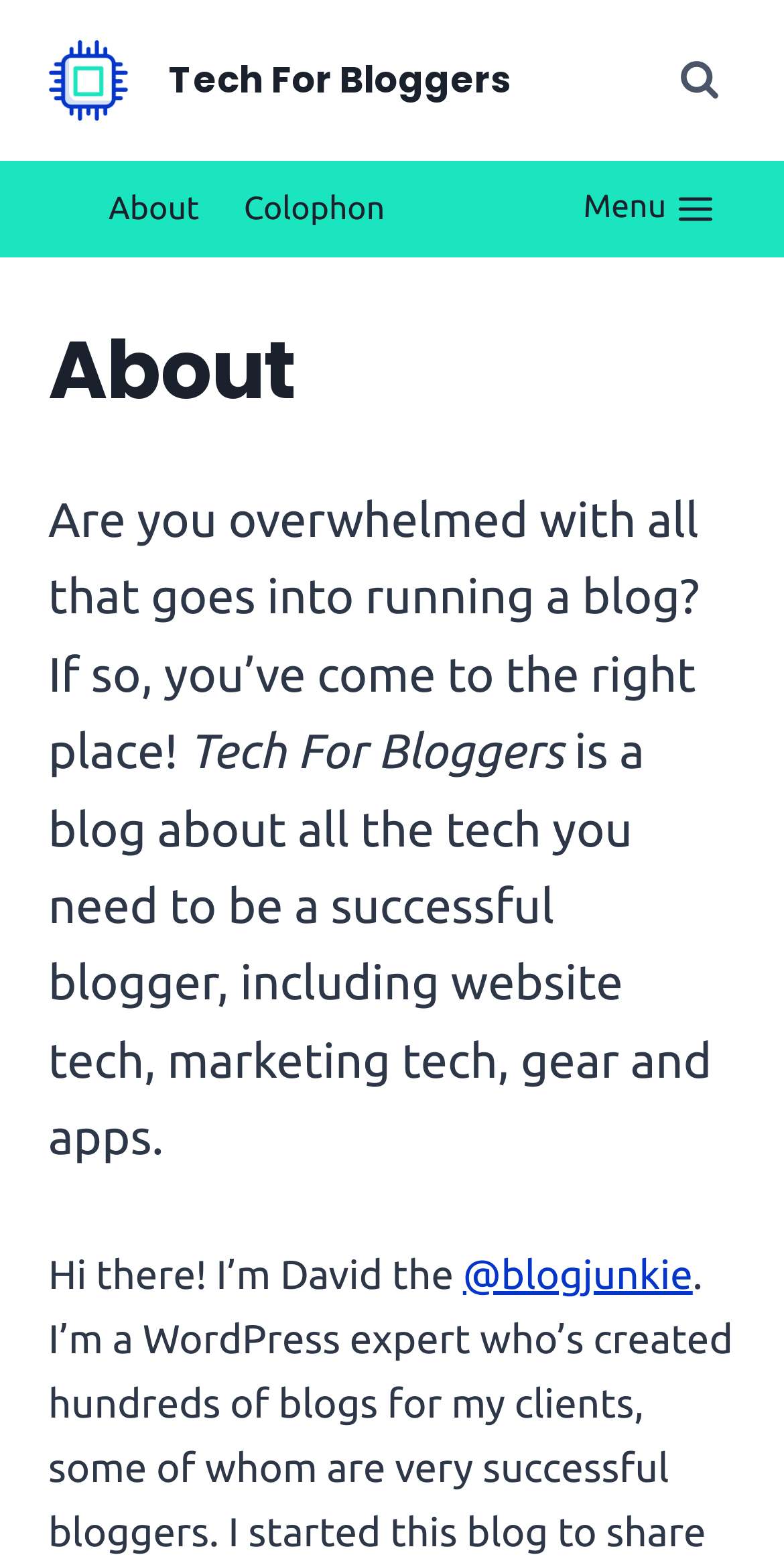Please respond in a single word or phrase: 
Who is the author of the blog?

David